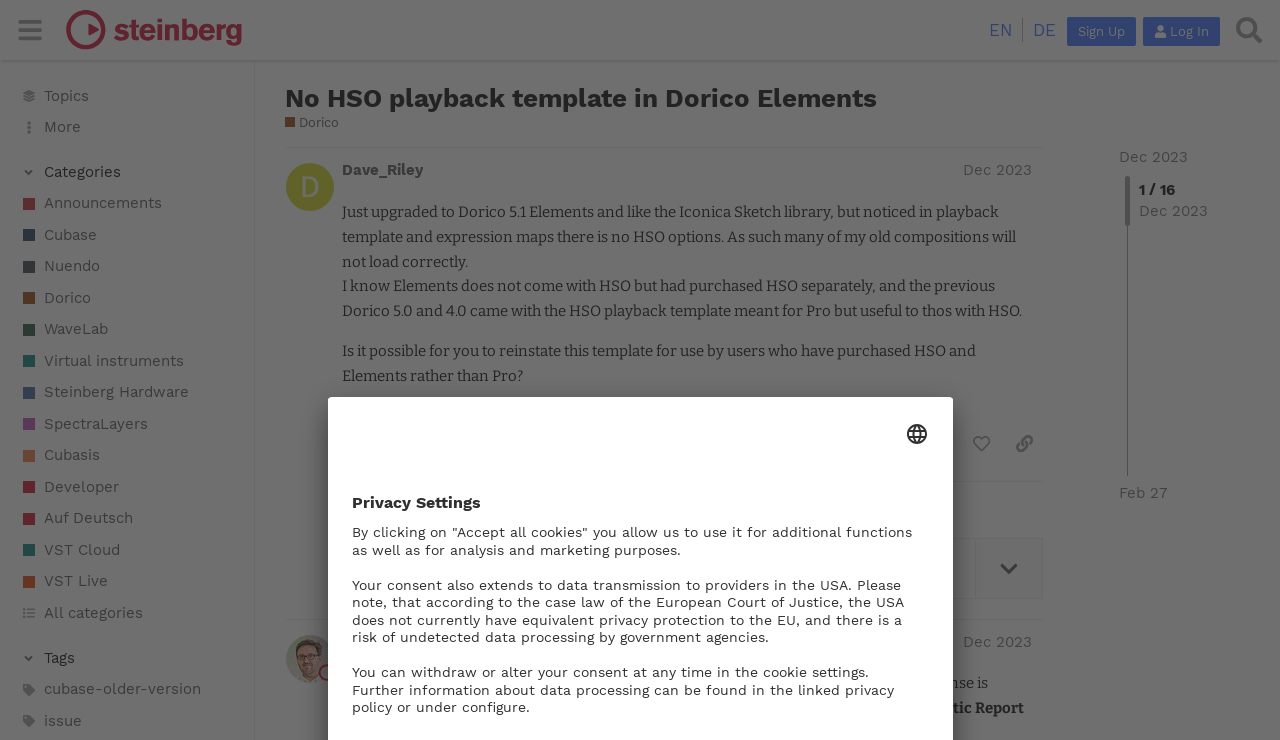Please identify the bounding box coordinates of the element I need to click to follow this instruction: "Read the article 'India’s Veteran journalist Vinod Dua passes away'".

None